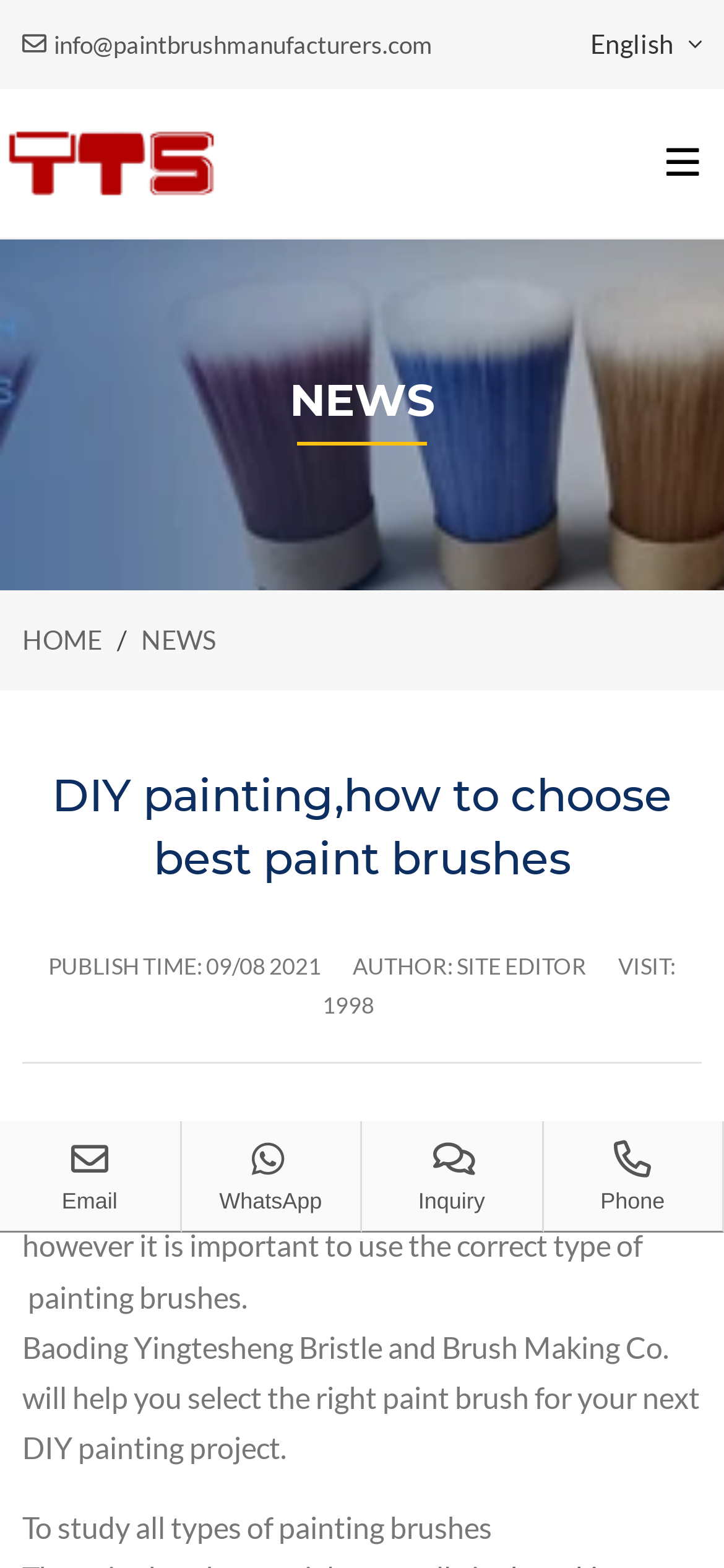What is the topic of the news article?
Look at the image and answer the question with a single word or phrase.

DIY painting